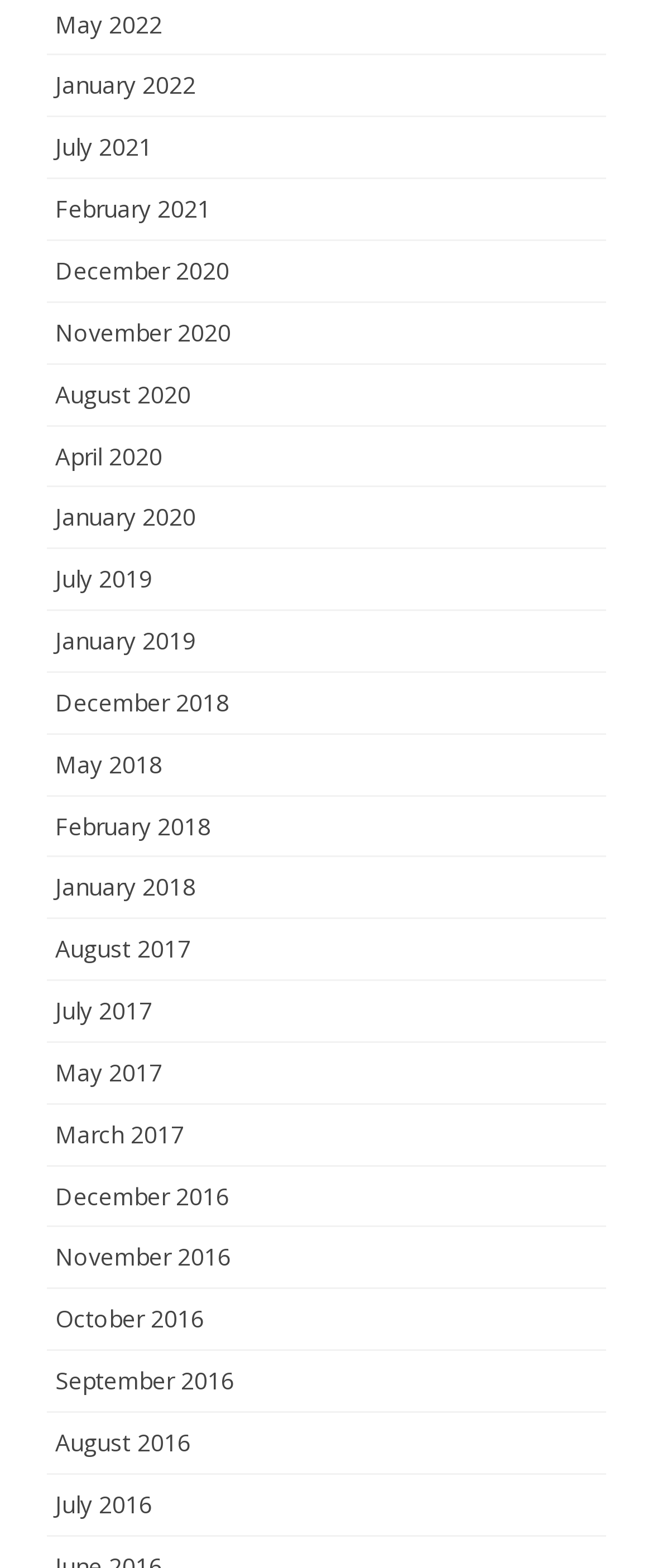Provide the bounding box coordinates for the area that should be clicked to complete the instruction: "Go to the home page".

None